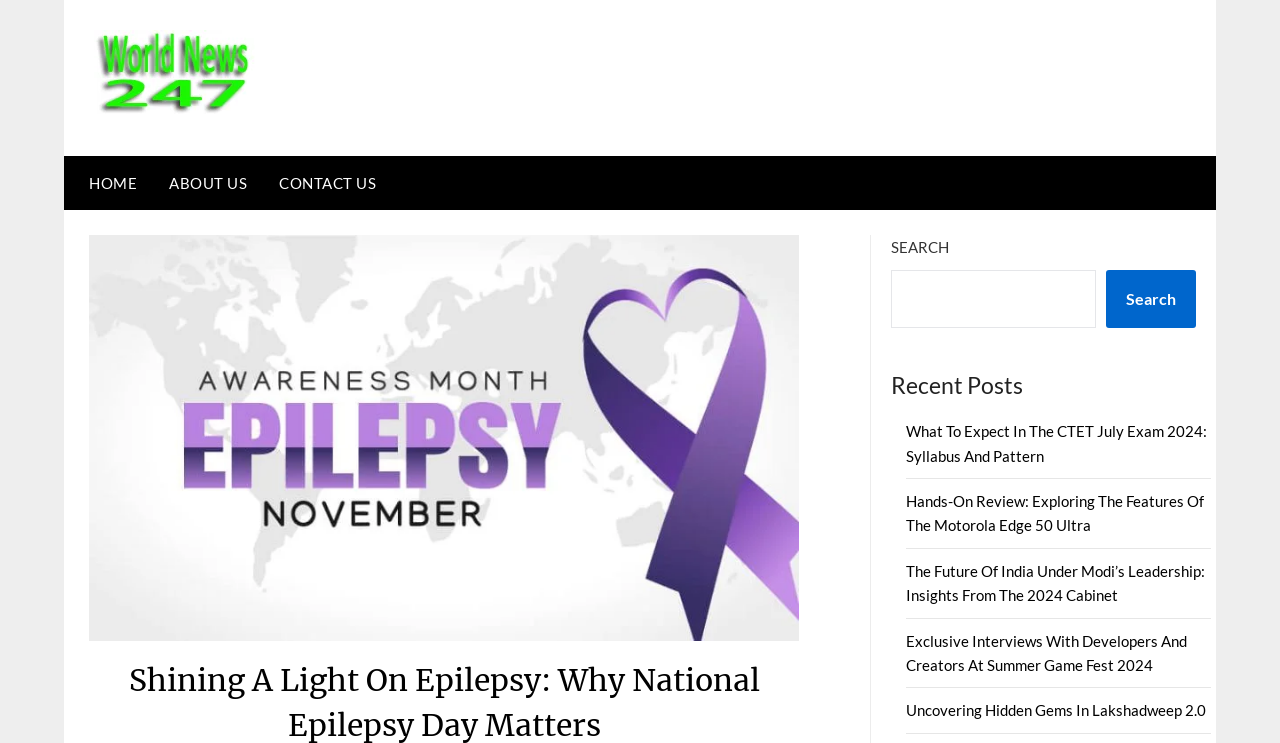Locate the bounding box coordinates of the area that needs to be clicked to fulfill the following instruction: "Read the recent post about CTET July Exam 2024". The coordinates should be in the format of four float numbers between 0 and 1, namely [left, top, right, bottom].

[0.708, 0.568, 0.943, 0.625]